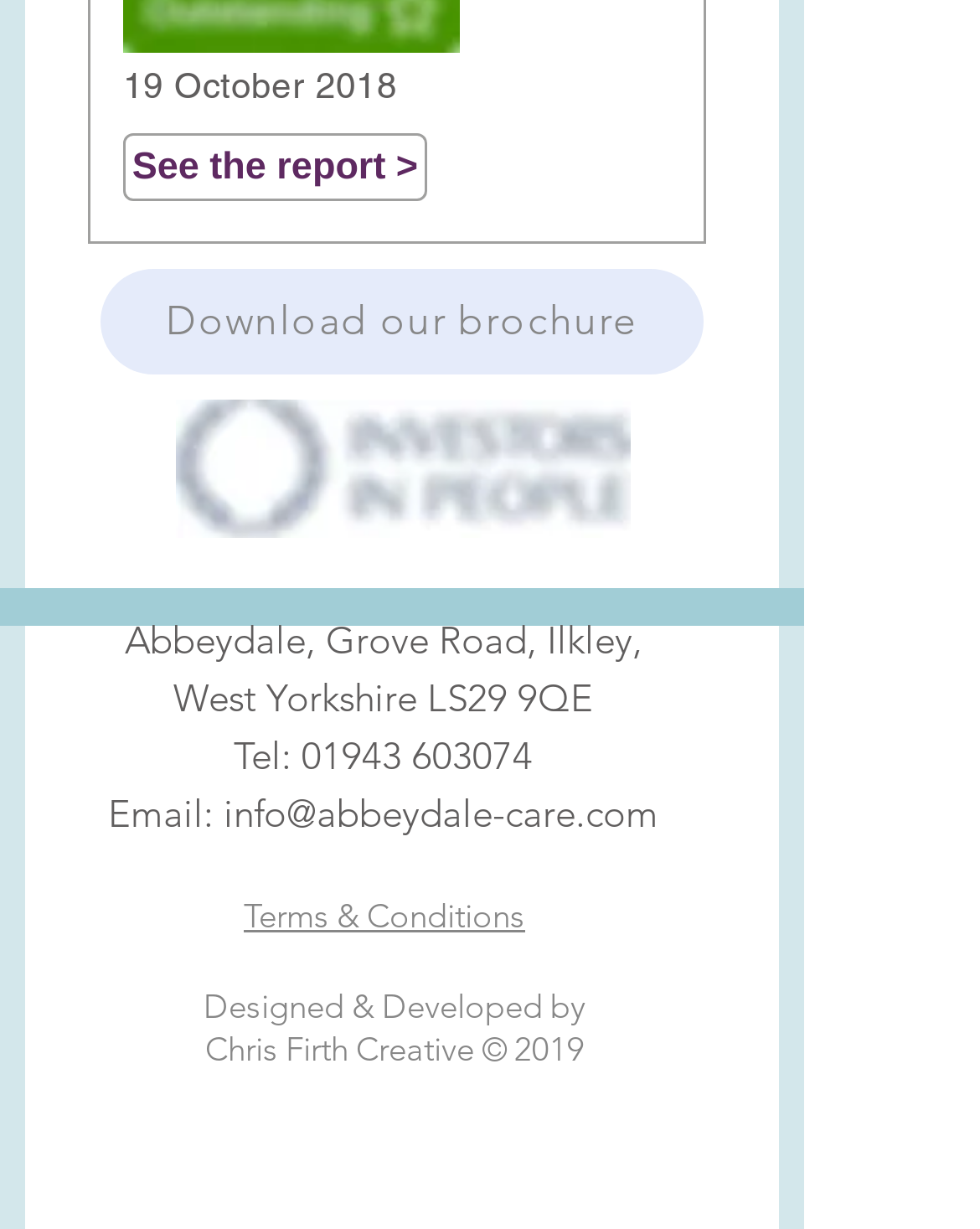What is the email address of Abbeydale? From the image, respond with a single word or brief phrase.

info@abbeydale-care.com